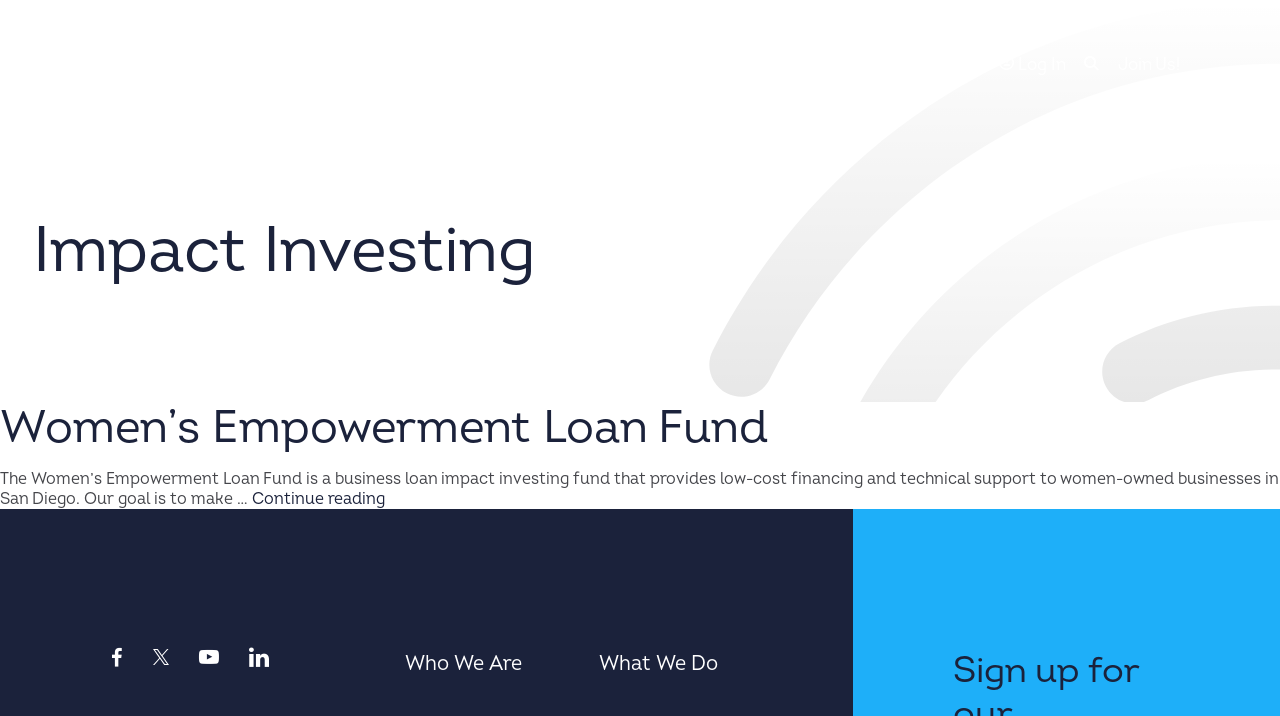Examine the screenshot and answer the question in as much detail as possible: What is the organization's name?

The organization's name can be found in the top-left corner of the webpage, where it is written as 'Catalyst of San Diego & Imperial Counties'.